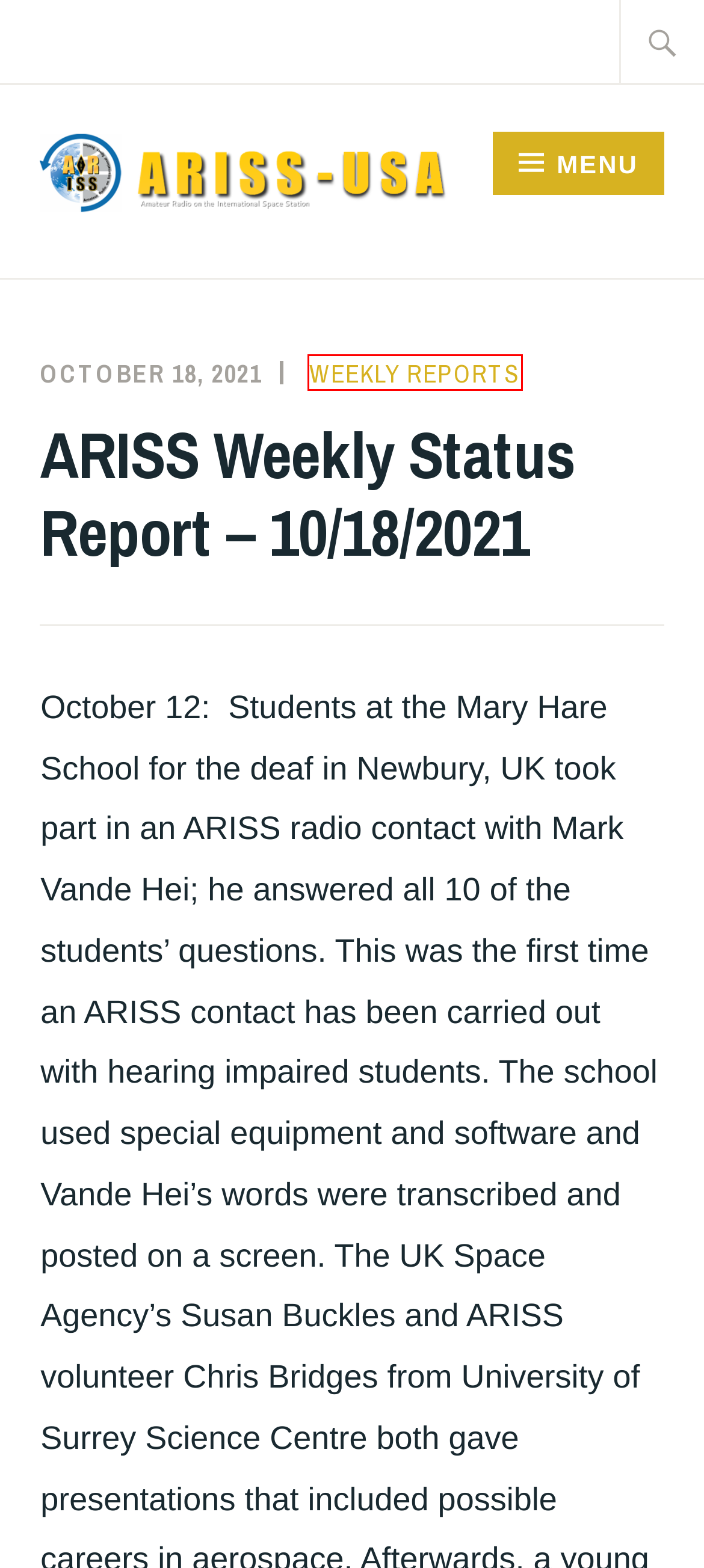You are looking at a screenshot of a webpage with a red bounding box around an element. Determine the best matching webpage description for the new webpage resulting from clicking the element in the red bounding box. Here are the descriptions:
A. ARISS Weekly Status Report – 10/11/2021 – ARISS | Amateur Radio on the International Space Station
B. cmejackson500 – ARISS | Amateur Radio on the International Space Station
C. International Space Station National Laboratory
D. ARISS | Amateur Radio on the International Space Station
E. Weekly Reports – ARISS | Amateur Radio on the International Space Station
F. ARISS Weekly Status Report – 10/25/2021 – ARISS | Amateur Radio on the International Space Station
G. STEM Education | Space Station Explorers | ISS National Lab
H. Automattic – Making the web a better place

E